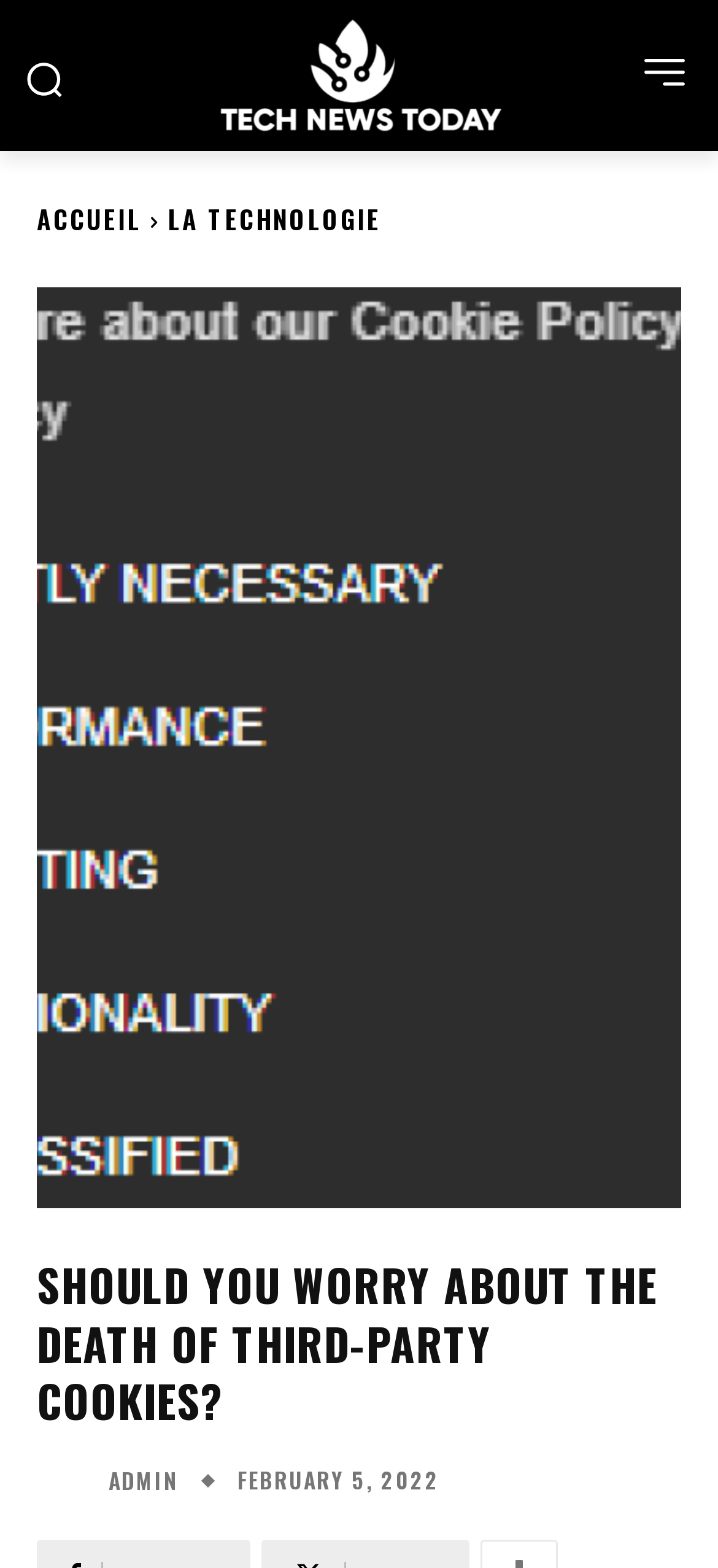How many images are on the webpage?
Refer to the image and respond with a one-word or short-phrase answer.

3